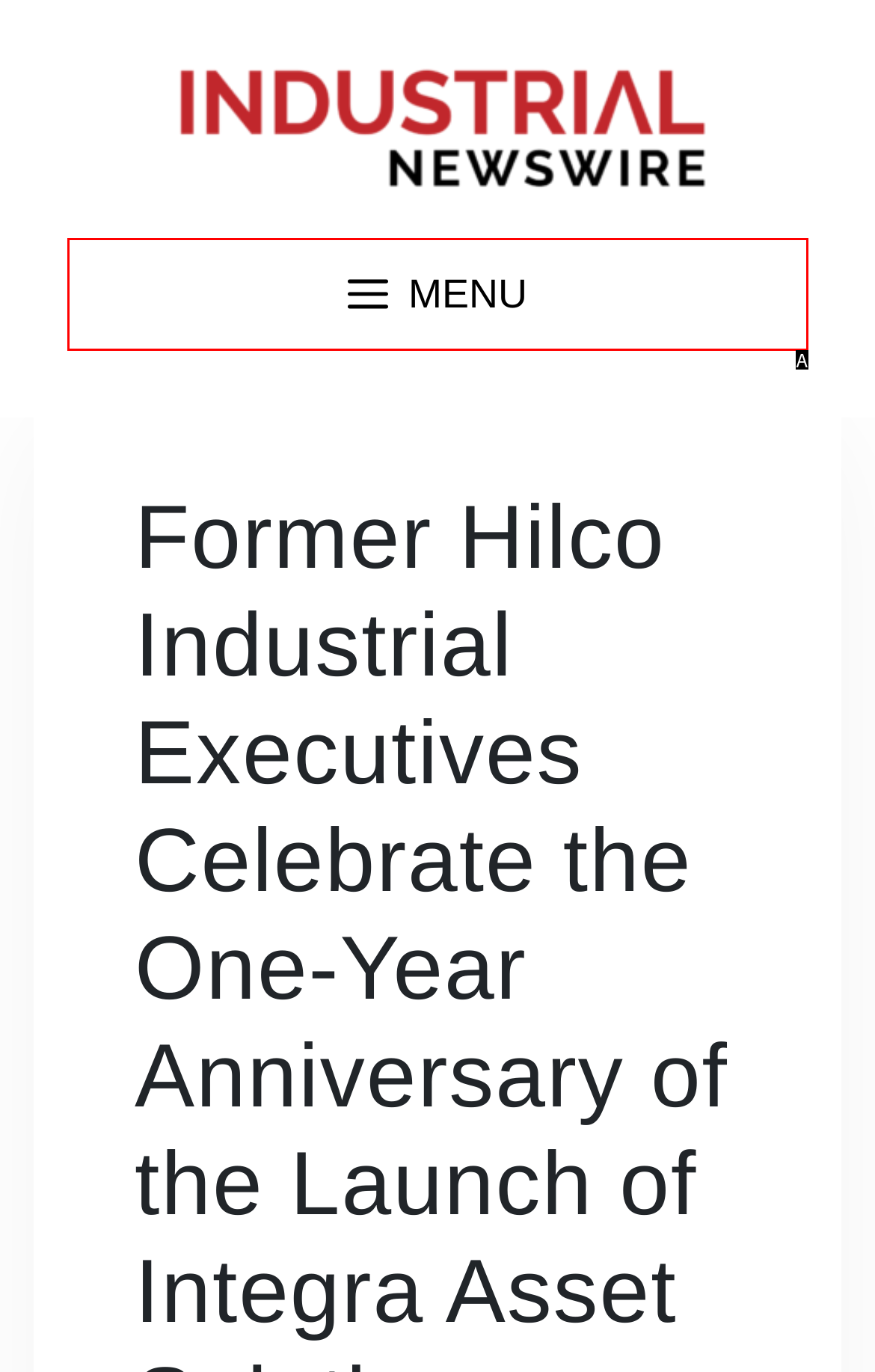Which option corresponds to the following element description: Menu?
Please provide the letter of the correct choice.

A